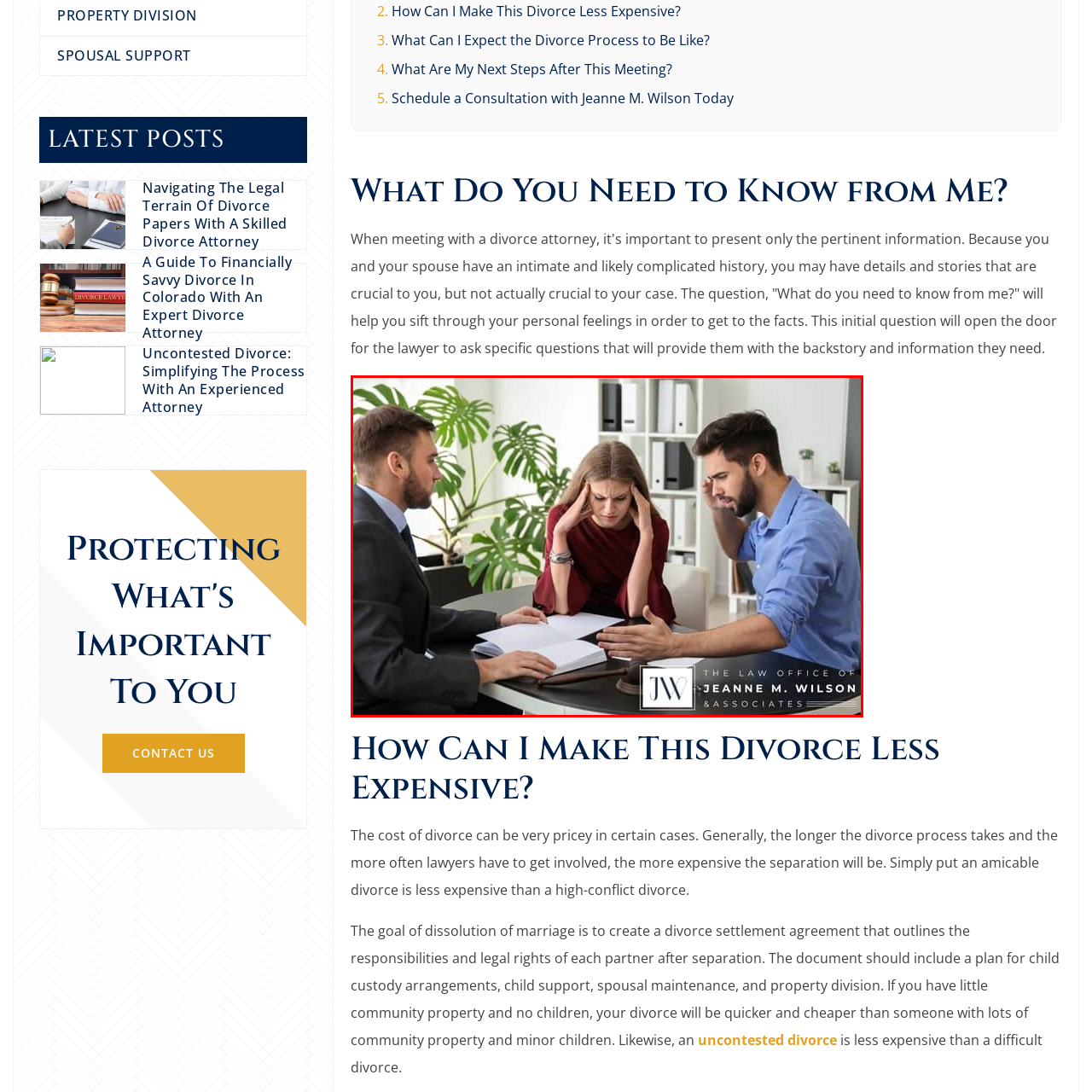Describe in detail what you see in the image highlighted by the red border.

In a professional setting, a woman appears distressed, sitting at a table with two men discussing divorce proceedings. The woman, dressed in a red top, holds her head in her hands, indicating stress and concern. Across from her, a man in a dark suit appears to offer support, while the man in a blue shirt gestures expressively, possibly trying to convey important information or reassurance. The background features lush green plants, contributing to the ambiance of a law office, while documents are spread on the table, highlighting the seriousness of the conversation. This image captures a moment of inquiry as they navigate the complexities of divorce, symbolizing the emotional weight and legal intricacies involved in such discussions. The office is identified as "The Law Office of Jeanne M. Wilson & Associates," underscoring the professional context of their interaction.